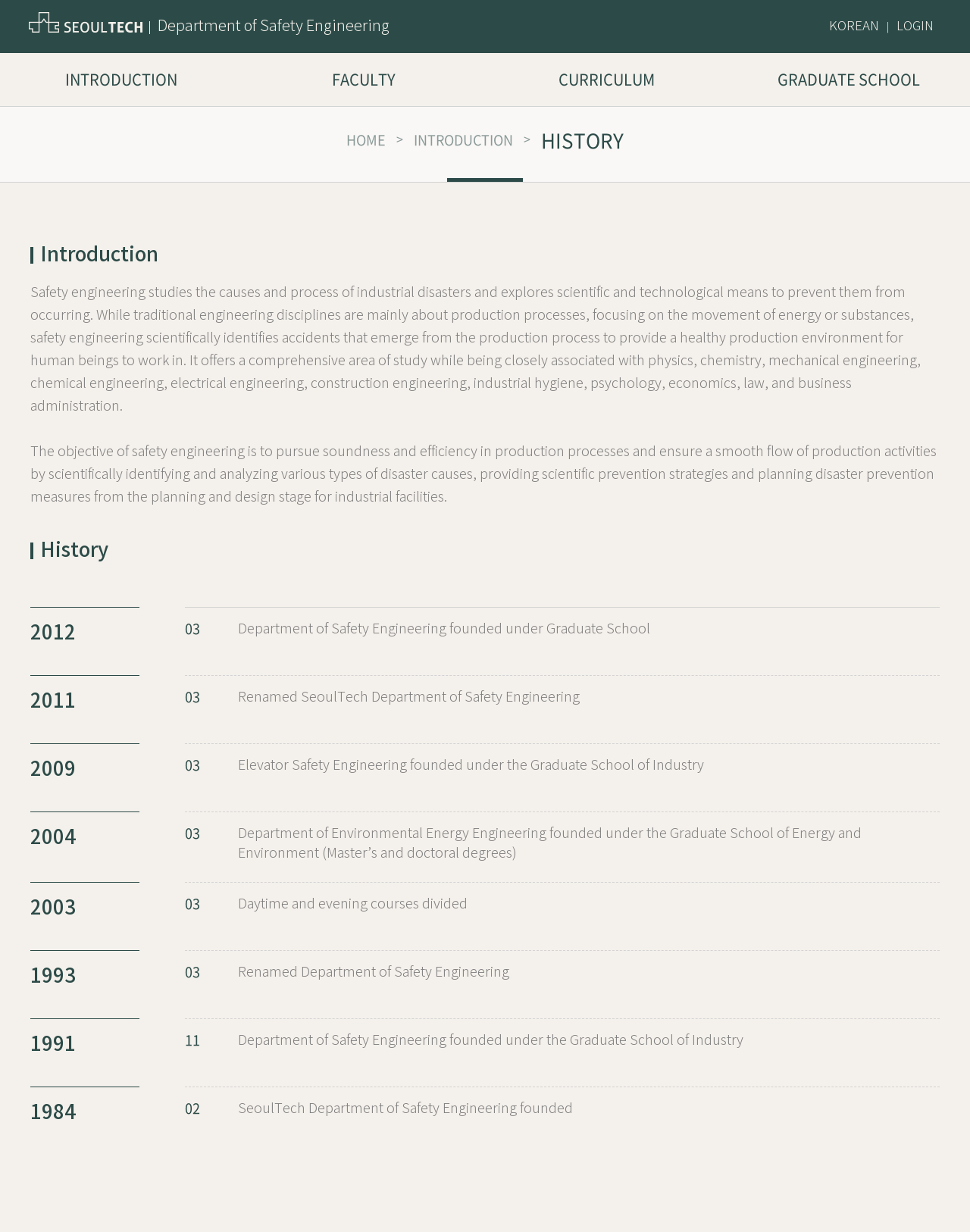Find and indicate the bounding box coordinates of the region you should select to follow the given instruction: "go to introduction page".

[0.008, 0.043, 0.242, 0.086]